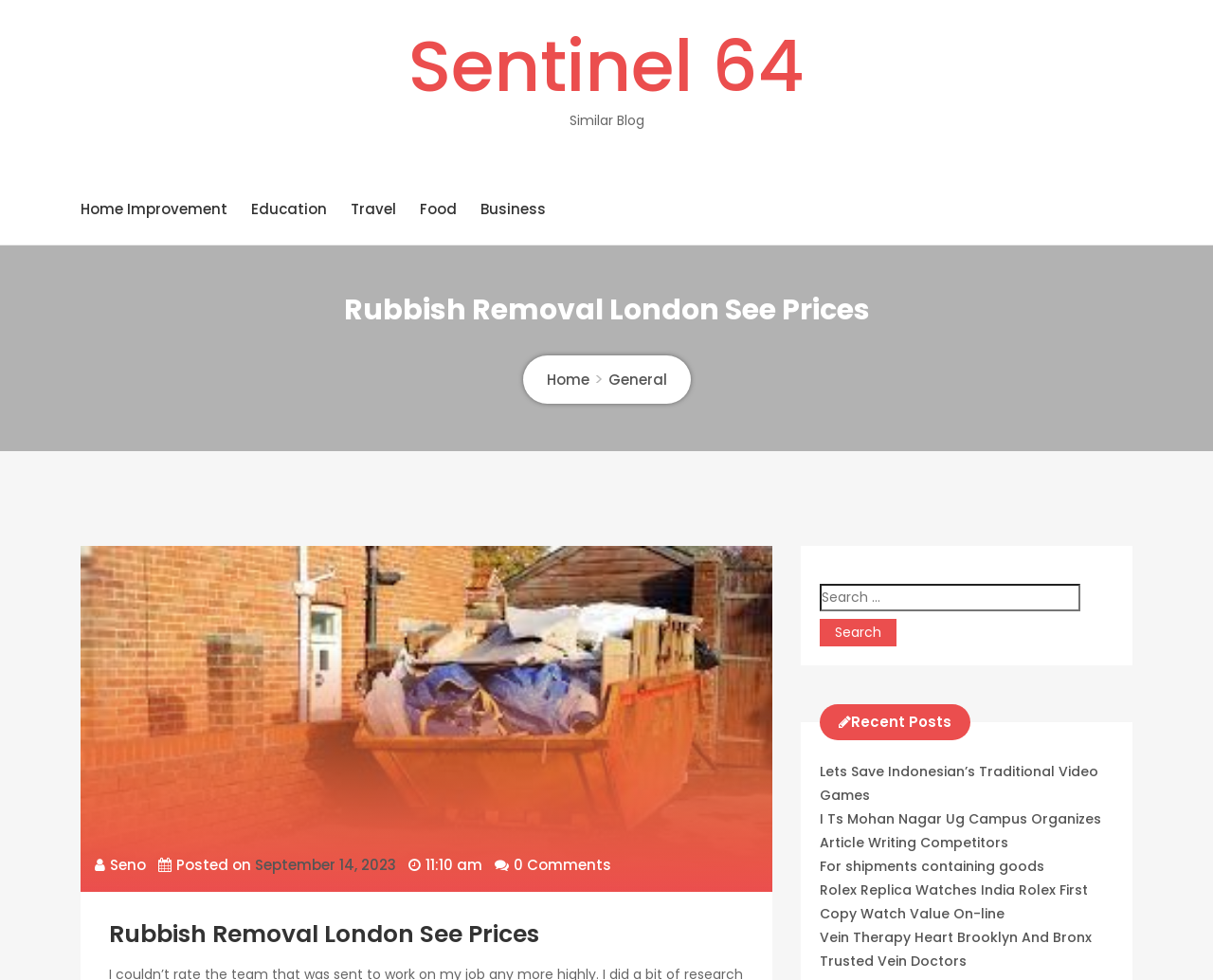Please locate the UI element described by "Sentinel 64" and provide its bounding box coordinates.

[0.337, 0.024, 0.663, 0.111]